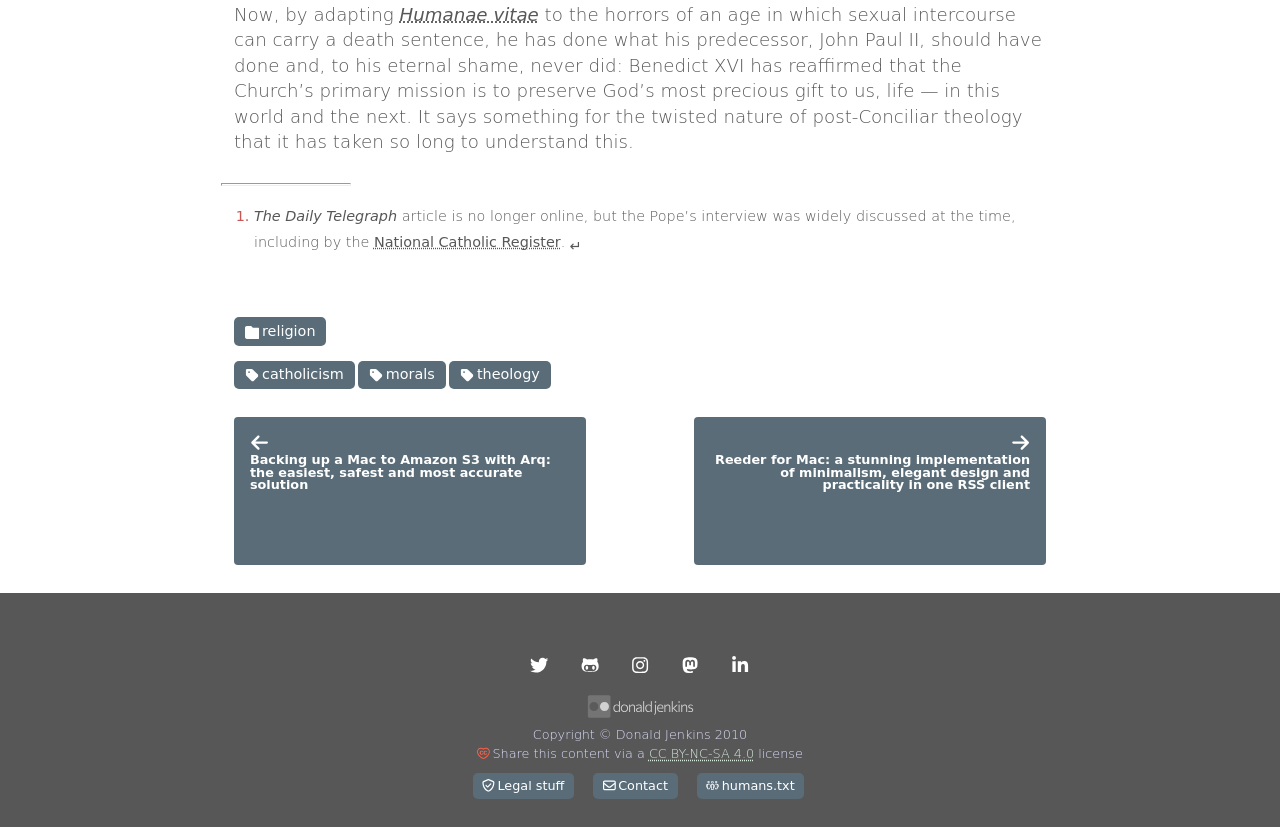Determine the bounding box for the HTML element described here: "Legal stuff". The coordinates should be given as [left, top, right, bottom] with each number being a float between 0 and 1.

[0.377, 0.939, 0.441, 0.962]